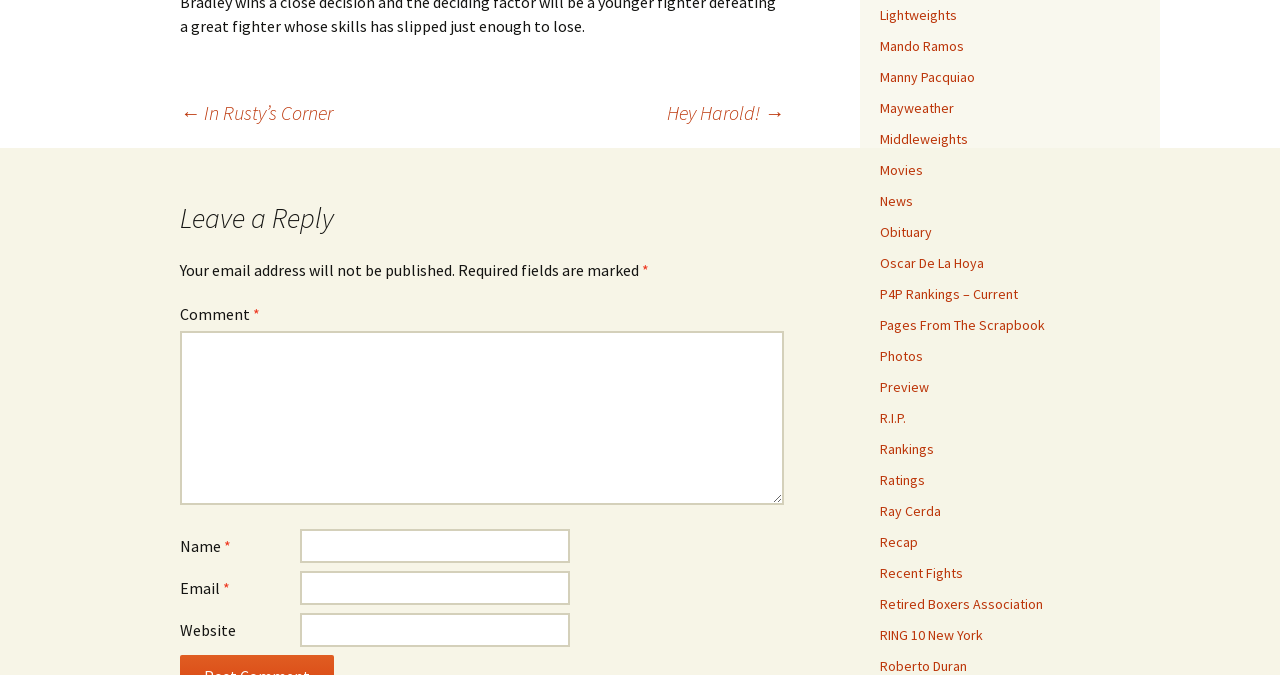Use a single word or phrase to answer the following:
How many links are there in the webpage?

23